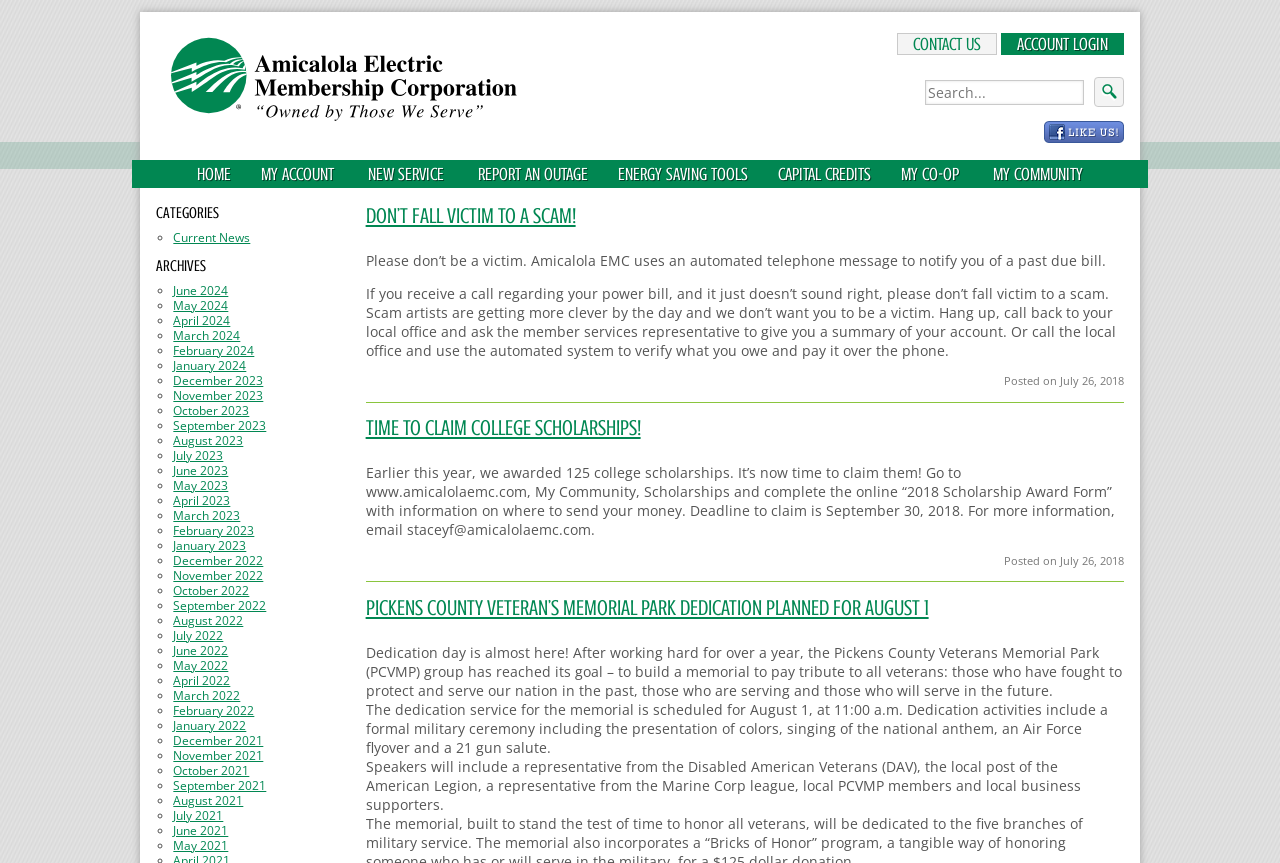What is the purpose of the search box?
Using the image as a reference, answer the question in detail.

I found the answer by looking at the search box and its accompanying button, which says 'Search'. This suggests that the purpose of the search box is to search the site.